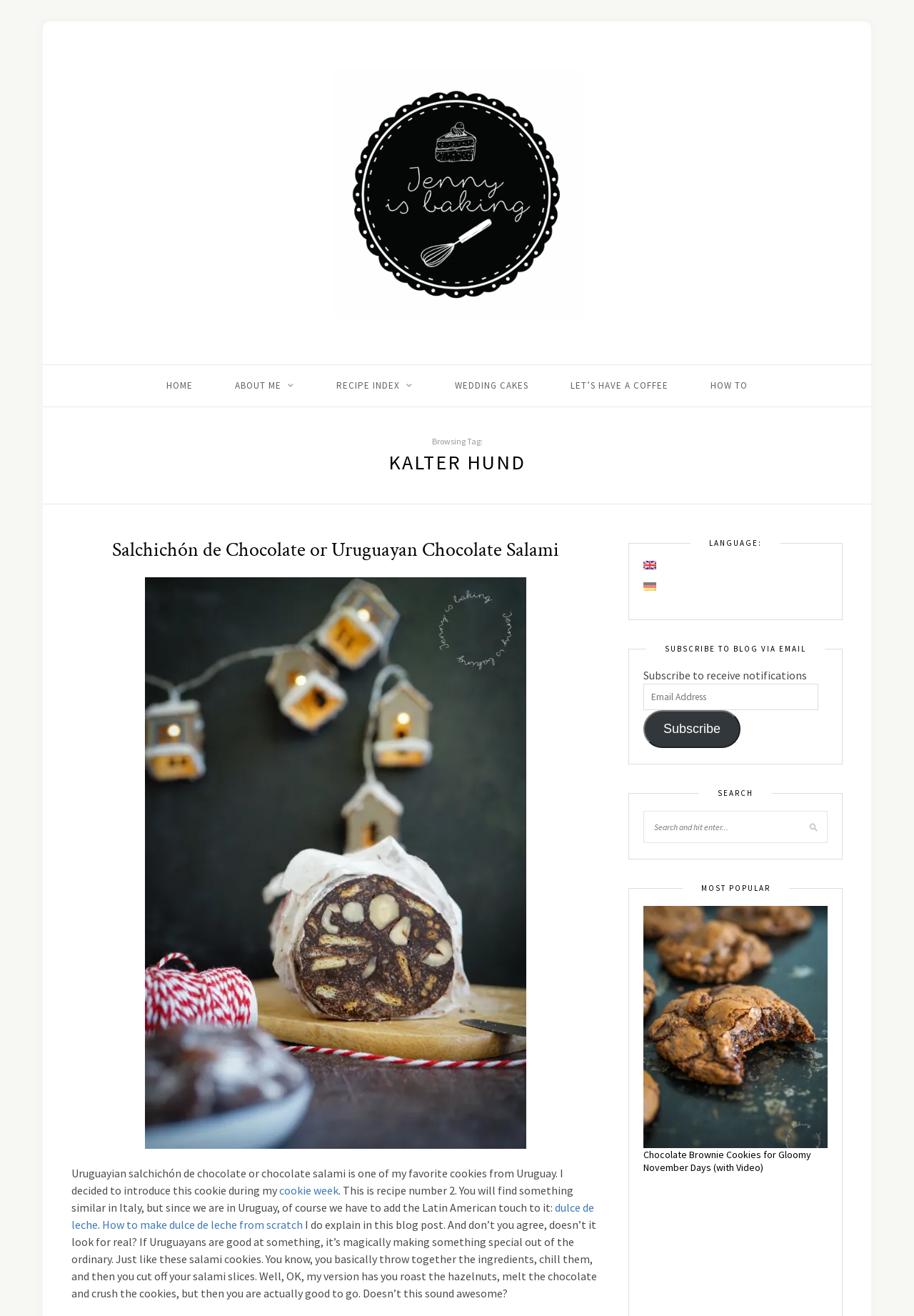Respond to the following question using a concise word or phrase: 
What is the title of the recipe being described?

Salchichón de Chocolate